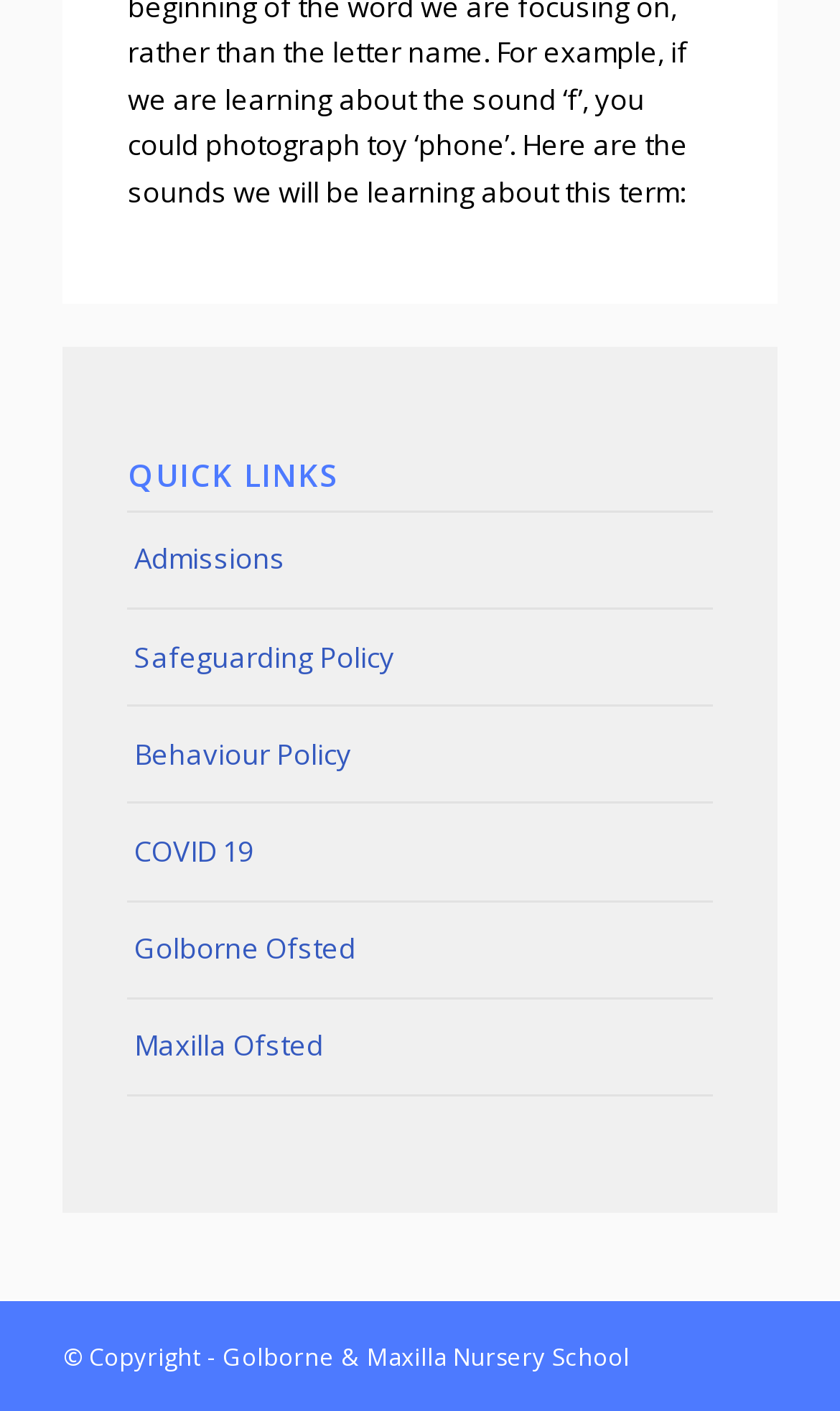What is the last quick link?
Using the image, give a concise answer in the form of a single word or short phrase.

Maxilla Ofsted